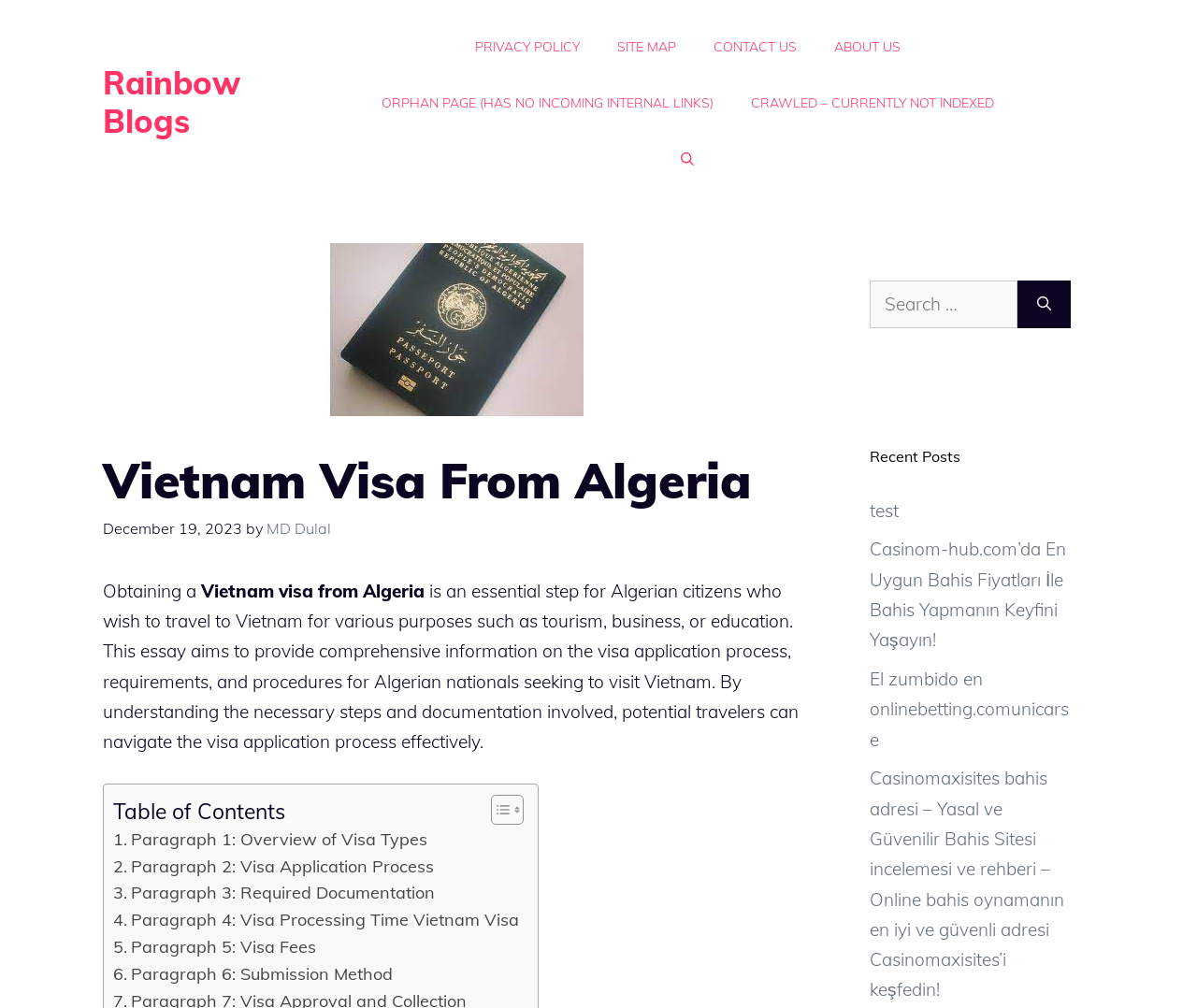Using the webpage screenshot, locate the HTML element that fits the following description and provide its bounding box: "Toggle".

[0.398, 0.788, 0.433, 0.819]